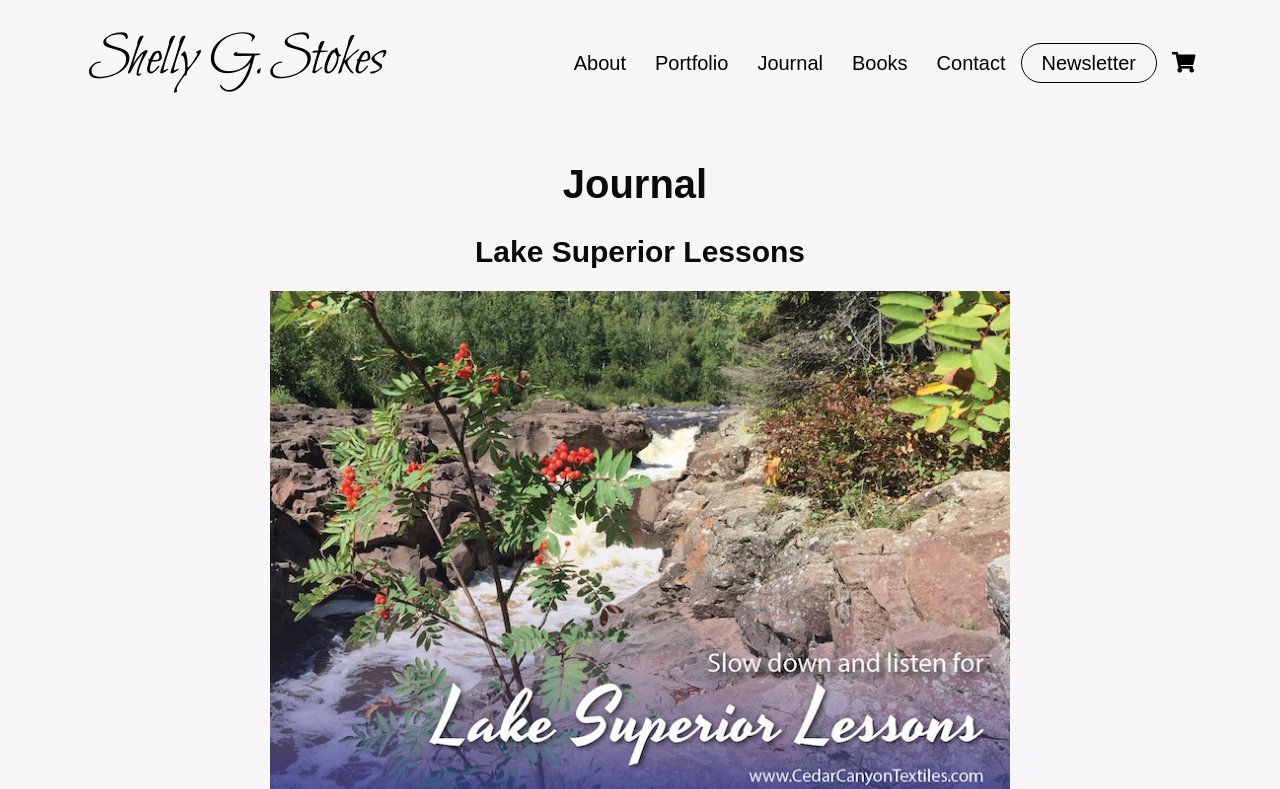Please identify the bounding box coordinates of the element I need to click to follow this instruction: "view the portfolio".

[0.501, 0.044, 0.58, 0.115]